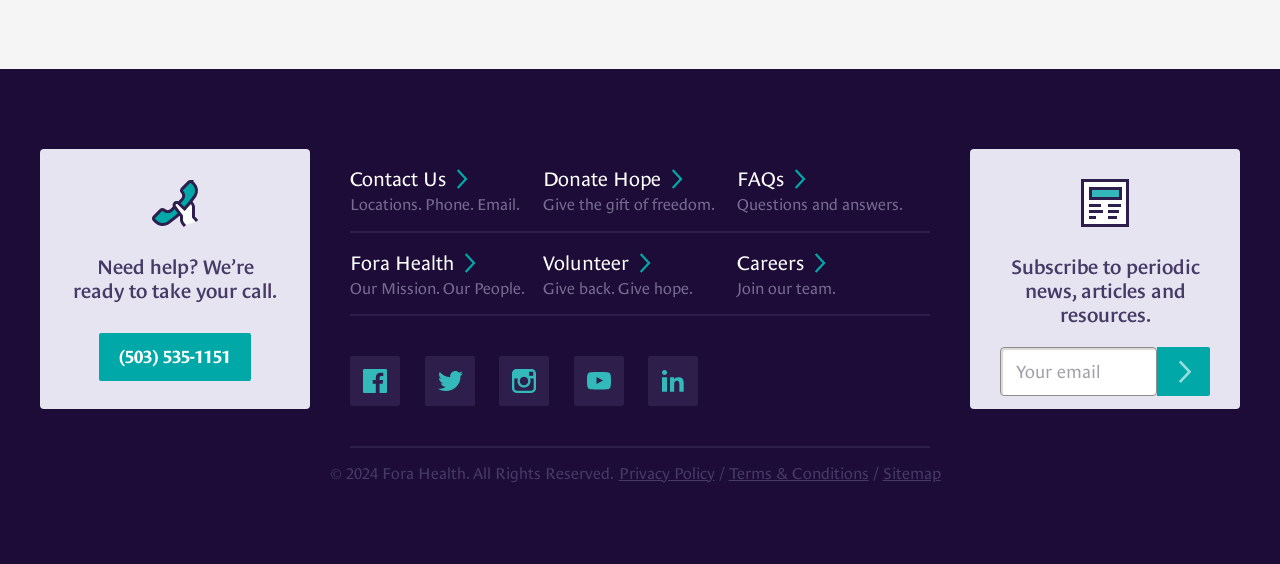What is the purpose of the textbox at the bottom of the webpage?
Based on the content of the image, thoroughly explain and answer the question.

I found the purpose of the textbox by looking at the heading element 'Subscribe to periodic news, articles and resources.' which is located above the textbox element on the webpage.